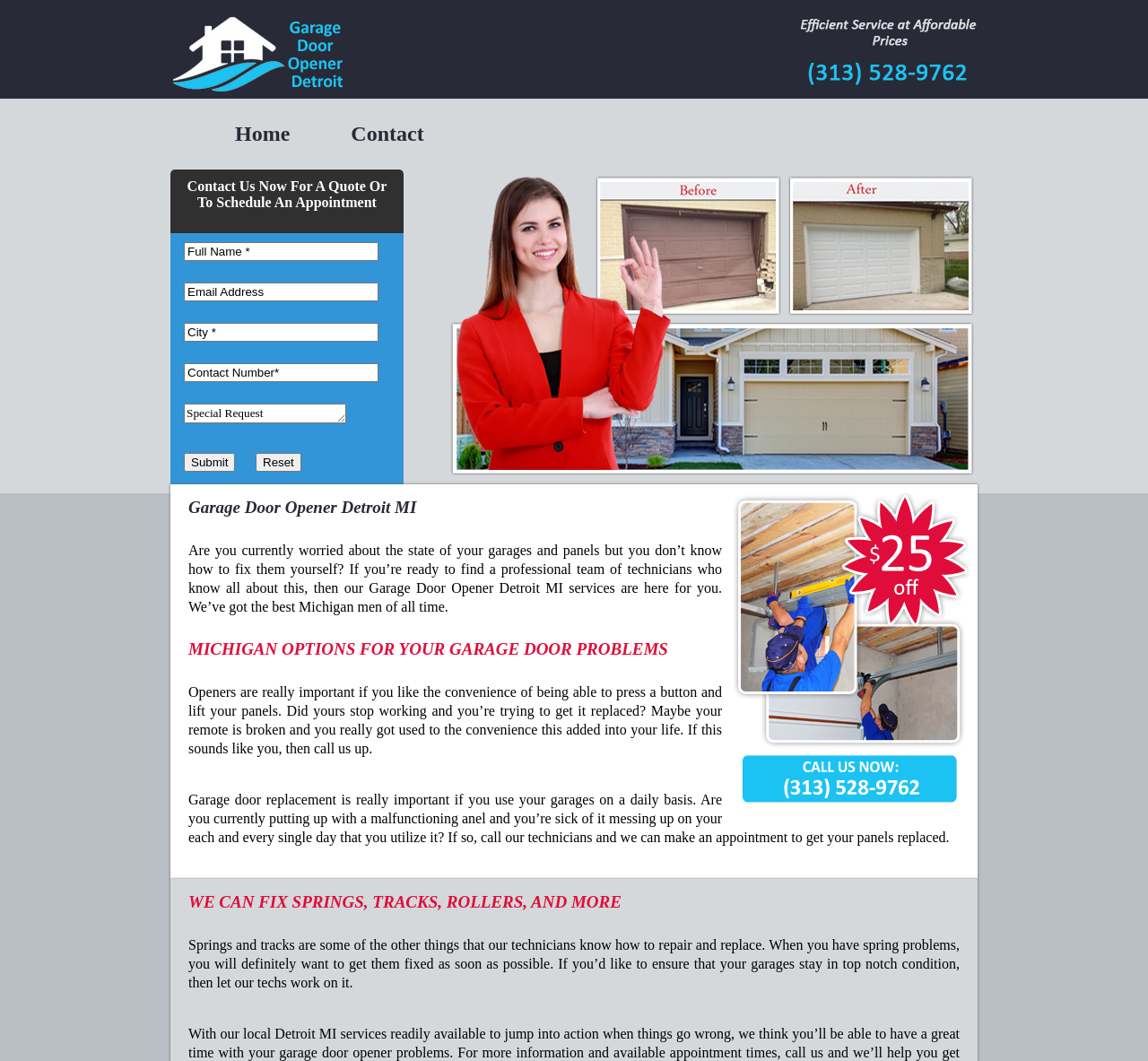Create a full and detailed caption for the entire webpage.

The webpage is about Garage Door Opener Detroit MI services. At the top left, there is a logo of Garage Door Of Detroit, and to its right, there is a phone icon. Below these, there are two links, "Home" and "Contact", placed side by side. 

Below these links, there is a large image of Garage Door Of Detroit, taking up most of the width of the page. To the left of this image, there is a call-to-action text "Contact Us Now For A Quote Or To Schedule An Appointment". Below this text, there is a form with five text boxes, each with a label: "Full Name", "Email Address", "City", "Contact Number", and "Special Request". The form also has two buttons, "Submit" and "Reset", placed side by side.

To the right of the image, there is a special offer image. Below the image, there is a heading "Garage Door Opener Detroit MI" followed by a paragraph of text describing the services offered. 

Below this, there is a heading "MICHIGAN OPTIONS FOR YOUR GARAGE DOOR PROBLEMS" followed by three paragraphs of text describing the importance of garage door openers, garage door replacement, and spring and track repair. The last paragraph mentions that the technicians know how to repair and replace springs and tracks.